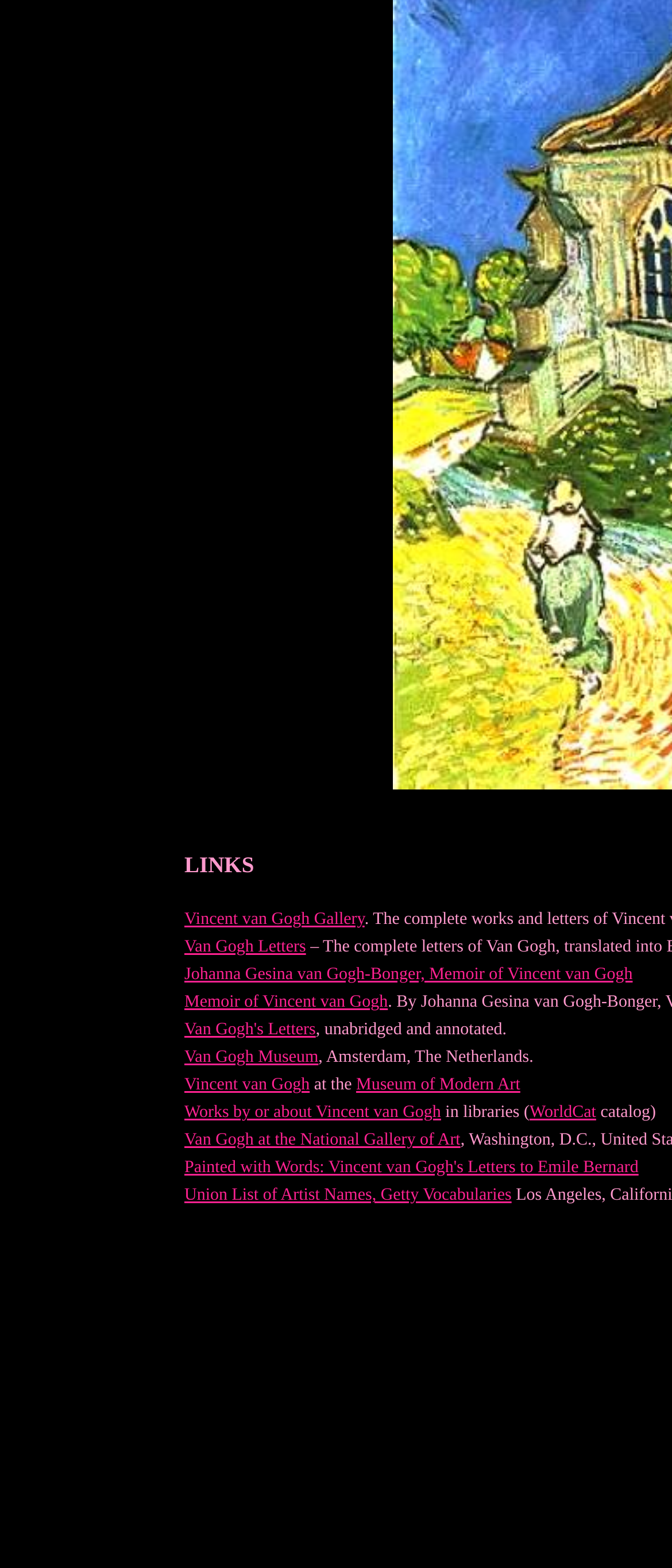Please predict the bounding box coordinates of the element's region where a click is necessary to complete the following instruction: "View Works by or about Vincent van Gogh". The coordinates should be represented by four float numbers between 0 and 1, i.e., [left, top, right, bottom].

[0.274, 0.704, 0.656, 0.716]